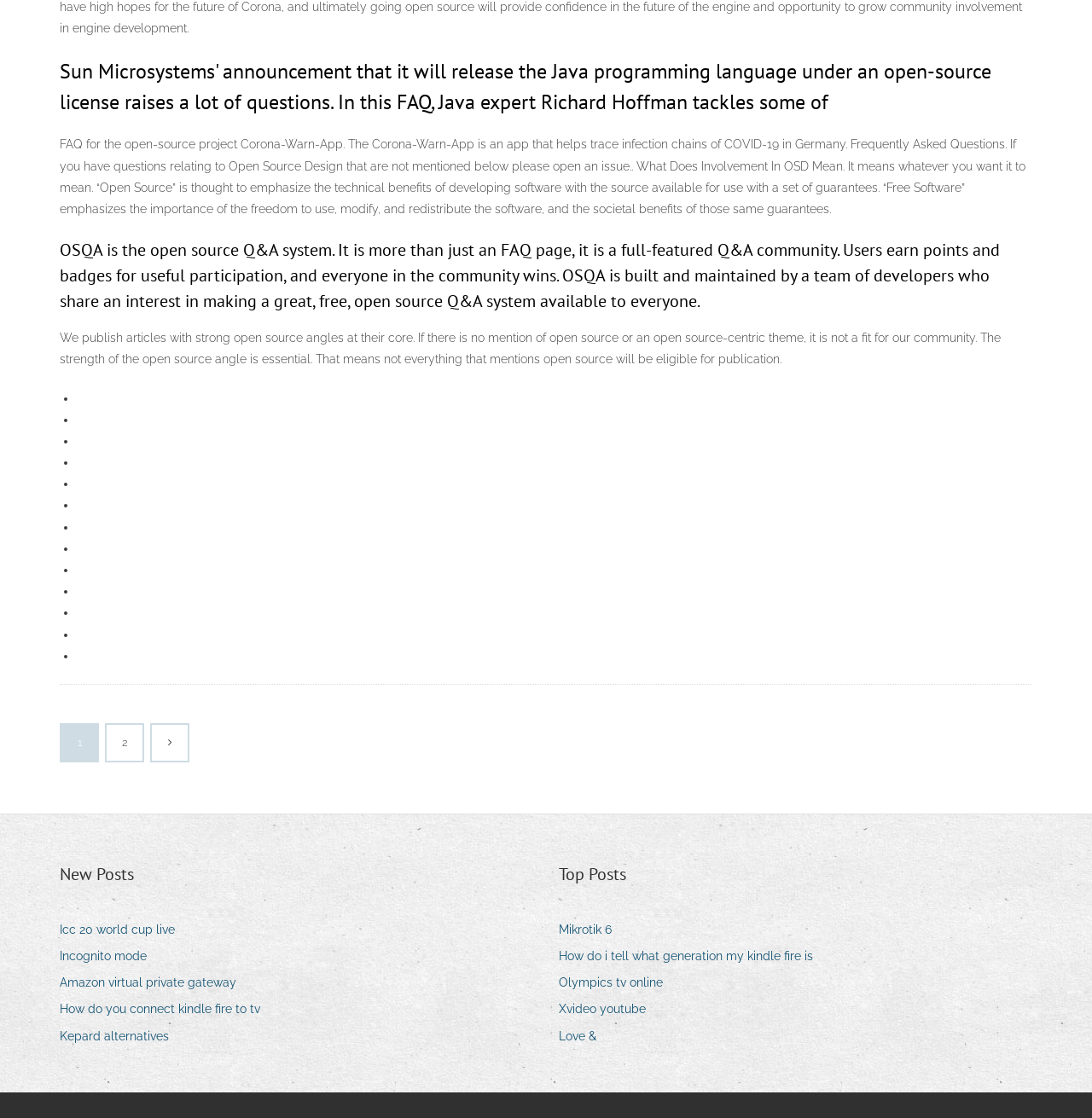Identify the bounding box for the UI element described as: "Mikrotik 6". Ensure the coordinates are four float numbers between 0 and 1, formatted as [left, top, right, bottom].

[0.512, 0.821, 0.572, 0.842]